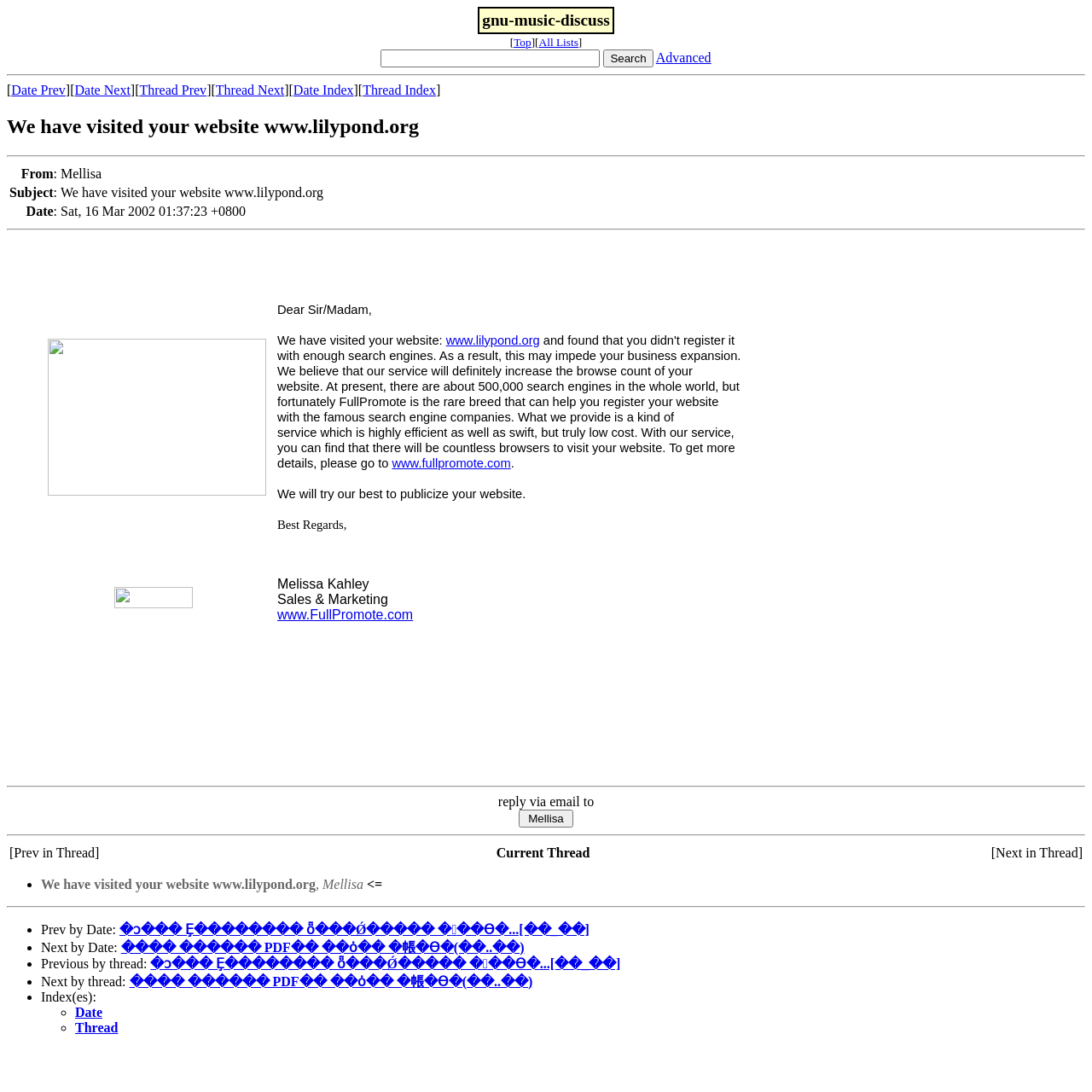Find the bounding box coordinates of the clickable region needed to perform the following instruction: "Click on the 'Advanced' link". The coordinates should be provided as four float numbers between 0 and 1, i.e., [left, top, right, bottom].

[0.601, 0.046, 0.651, 0.059]